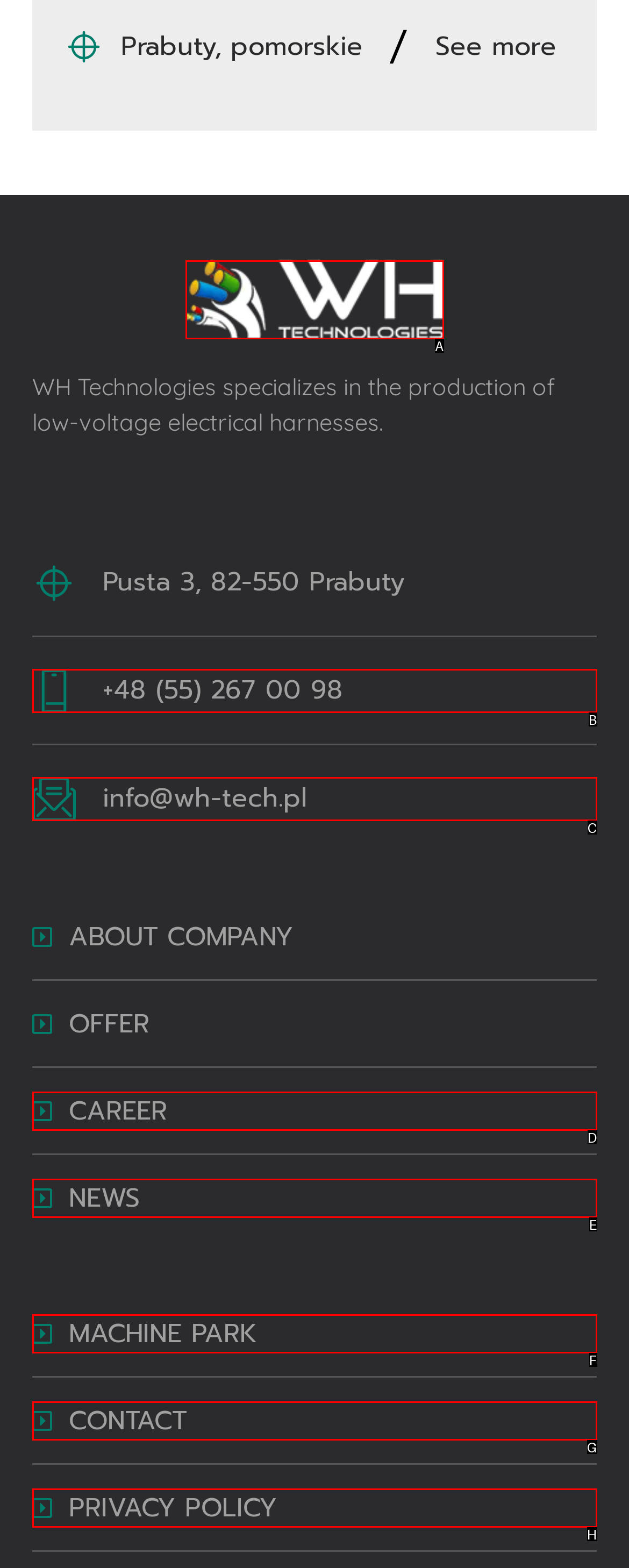Based on the description: alt="Wiązki kablowe WH Technologies", identify the matching lettered UI element.
Answer by indicating the letter from the choices.

A